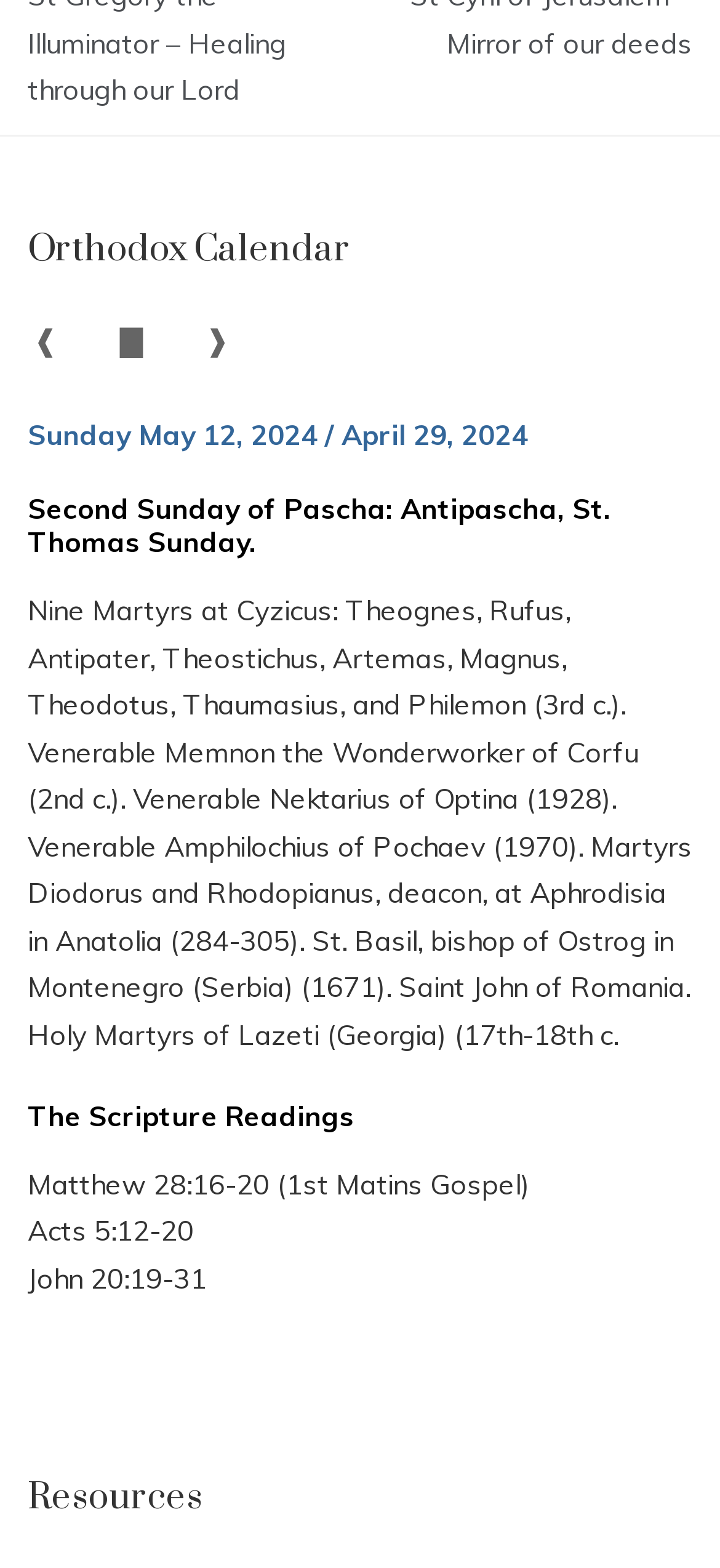Find the bounding box coordinates of the UI element according to this description: "John 20:19-31".

[0.038, 0.804, 0.287, 0.826]